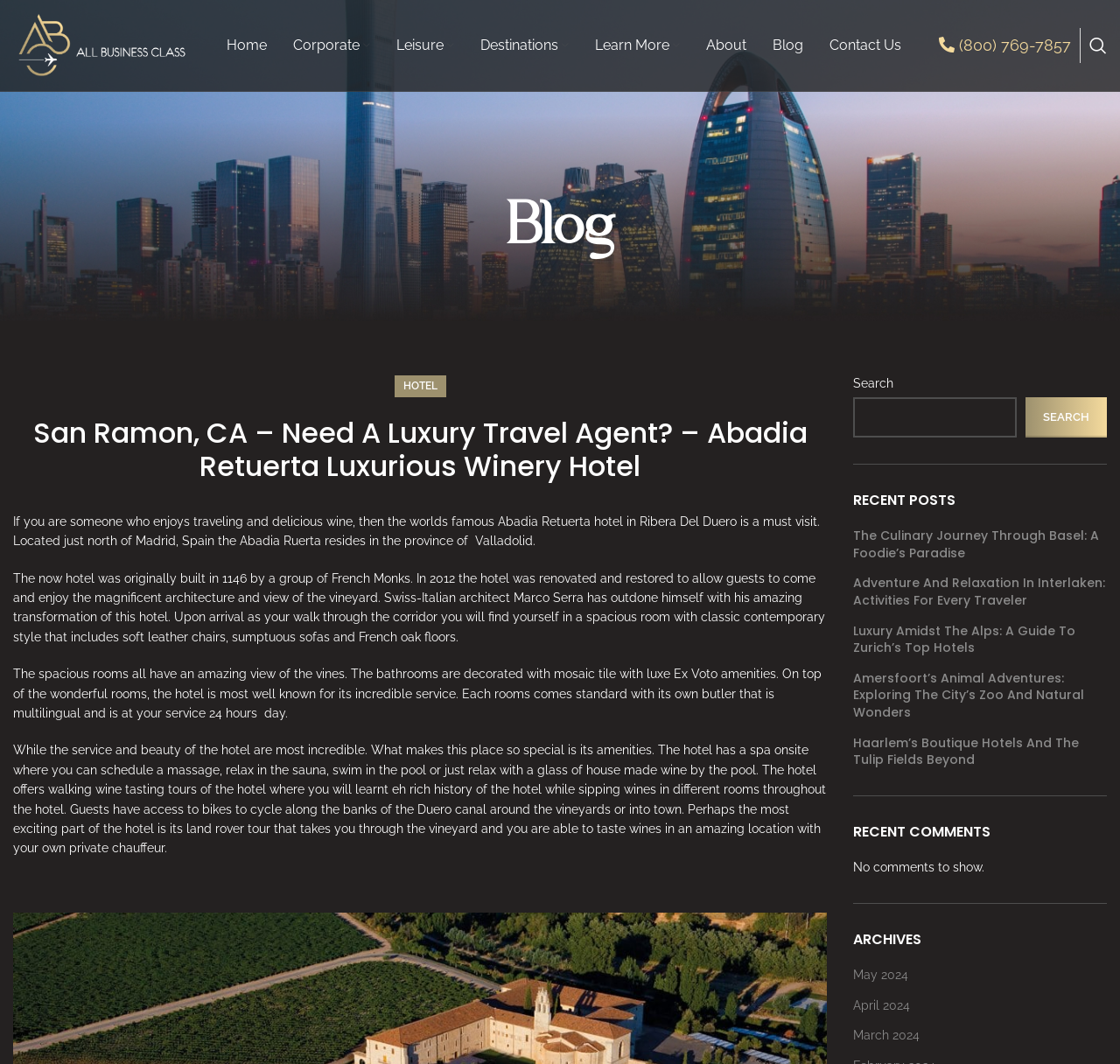Please identify the bounding box coordinates of the region to click in order to complete the given instruction: "Contact us by phone". The coordinates should be four float numbers between 0 and 1, i.e., [left, top, right, bottom].

[0.838, 0.031, 0.956, 0.055]